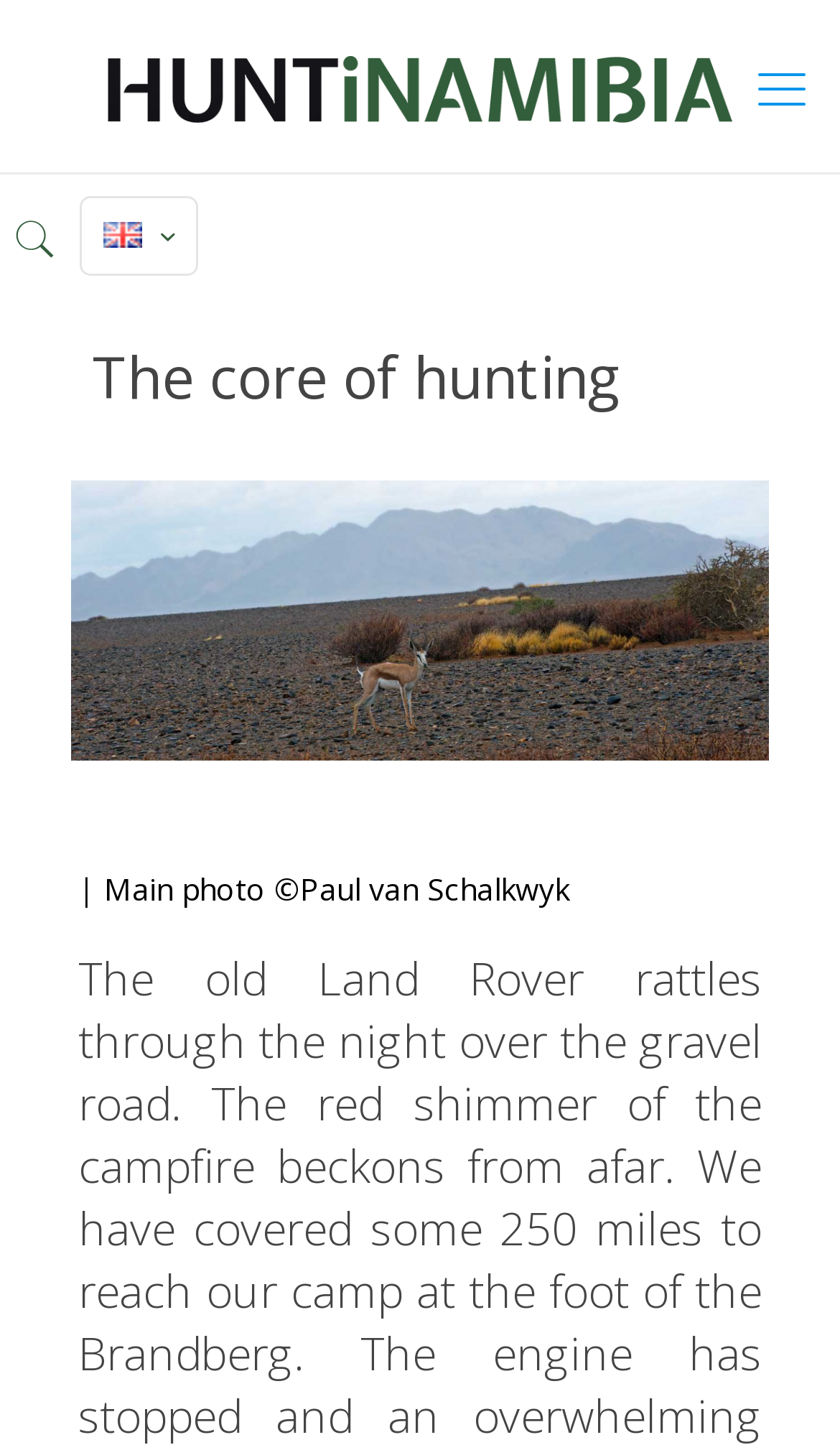Please locate and retrieve the main header text of the webpage.

The core of hunting